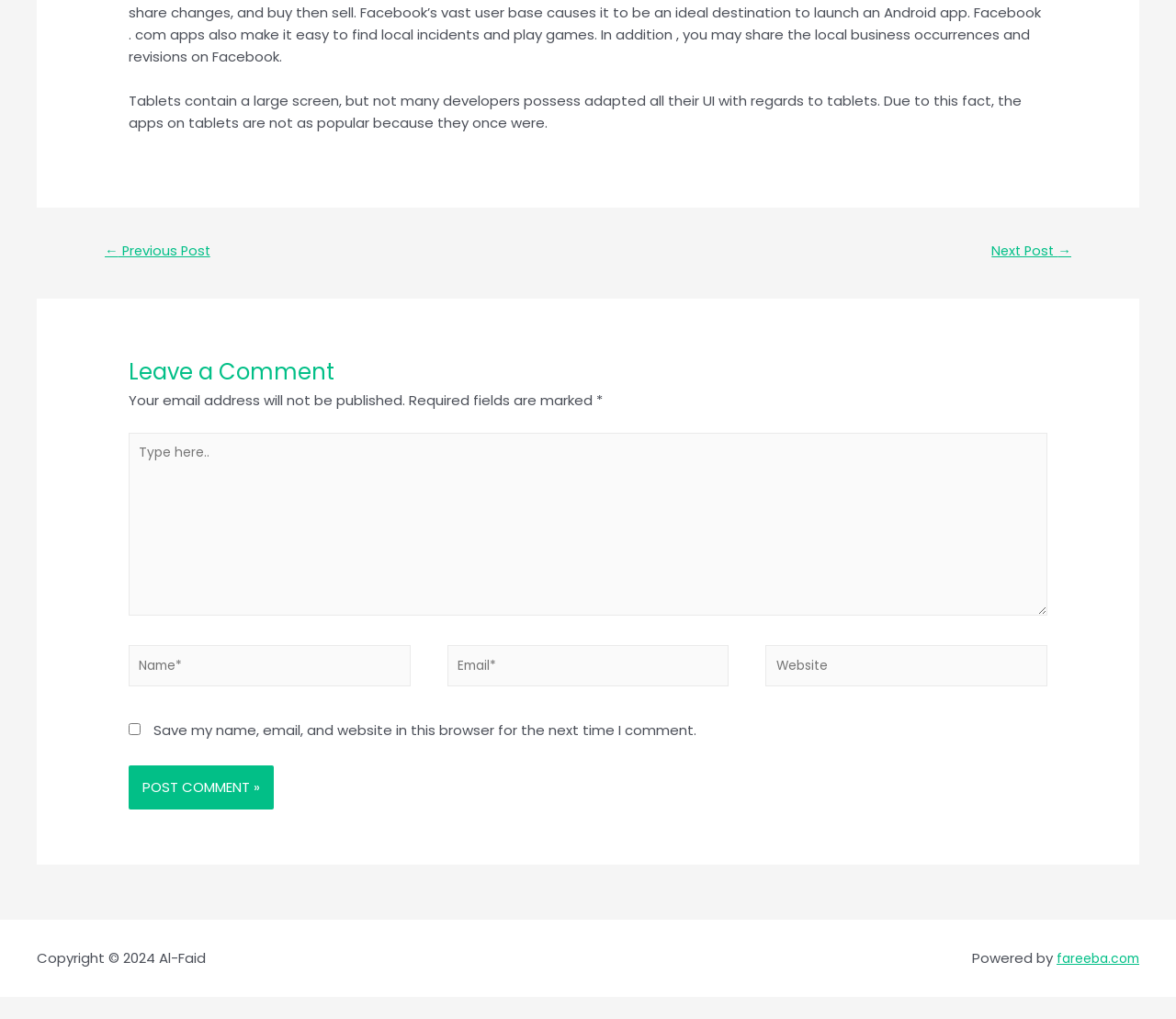Show the bounding box coordinates for the HTML element as described: "fareeba.com".

[0.892, 0.952, 0.969, 0.971]